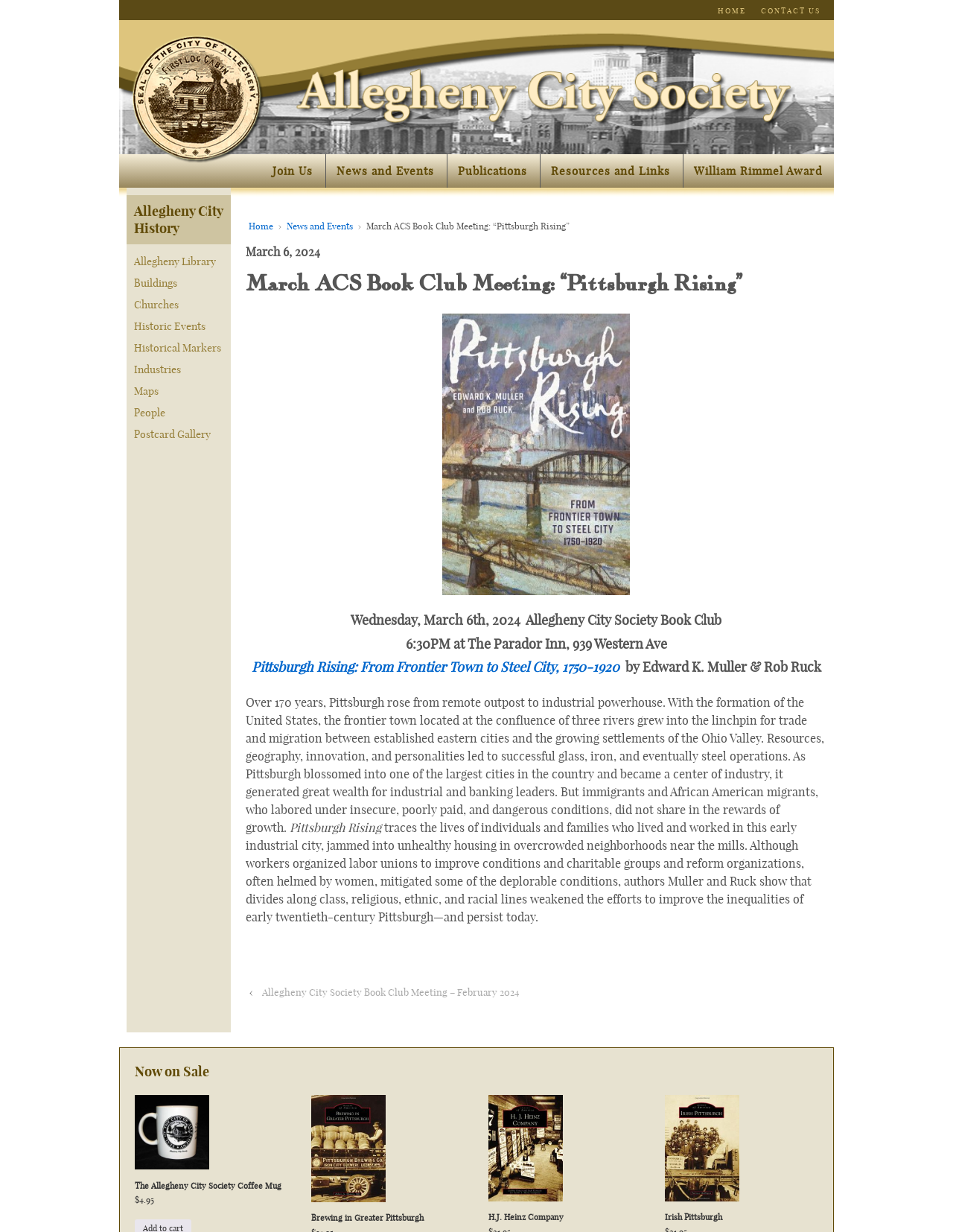Extract the bounding box coordinates for the described element: "Resources and Links". The coordinates should be represented as four float numbers between 0 and 1: [left, top, right, bottom].

[0.566, 0.125, 0.713, 0.152]